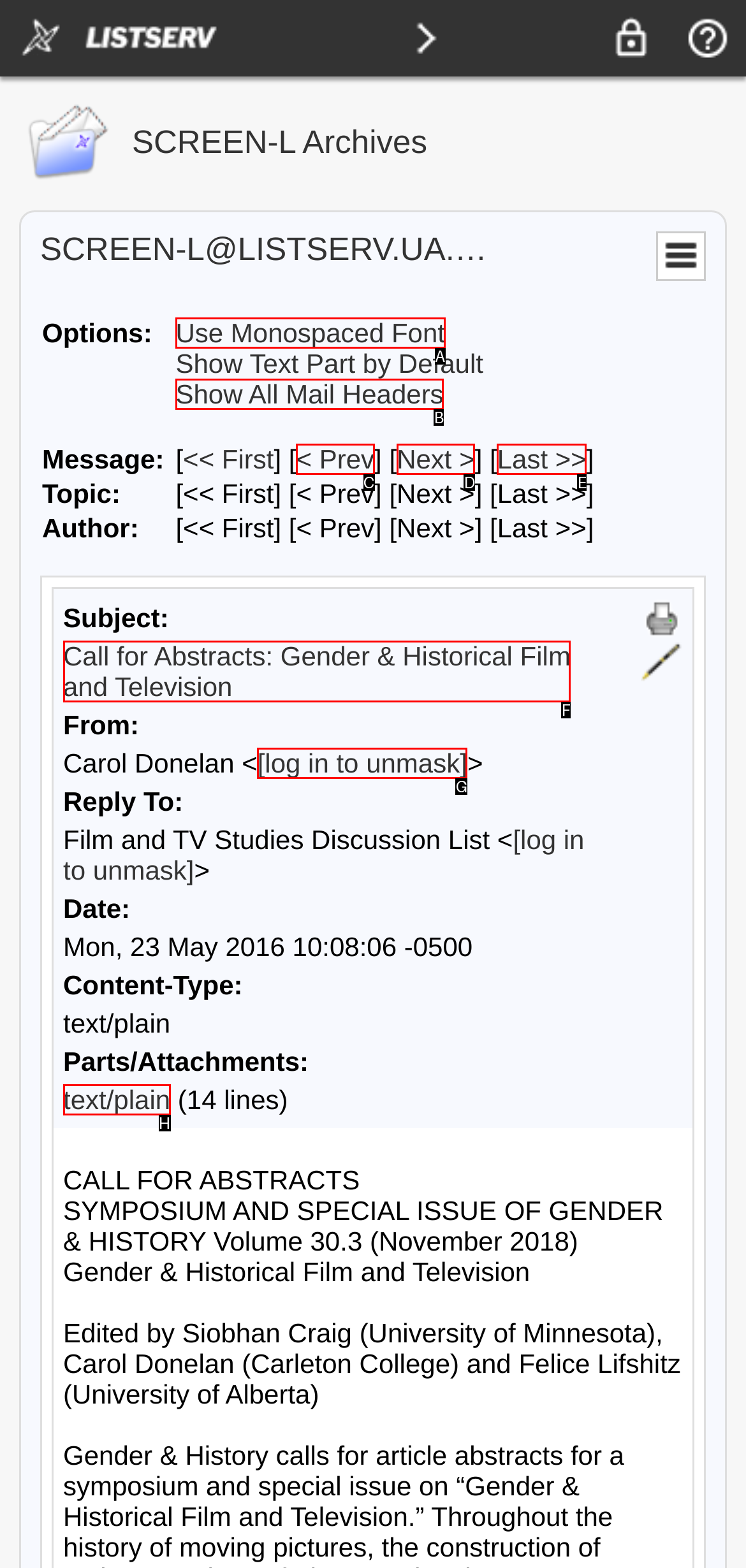From the provided options, which letter corresponds to the element described as: Use Monospaced Font
Answer with the letter only.

A